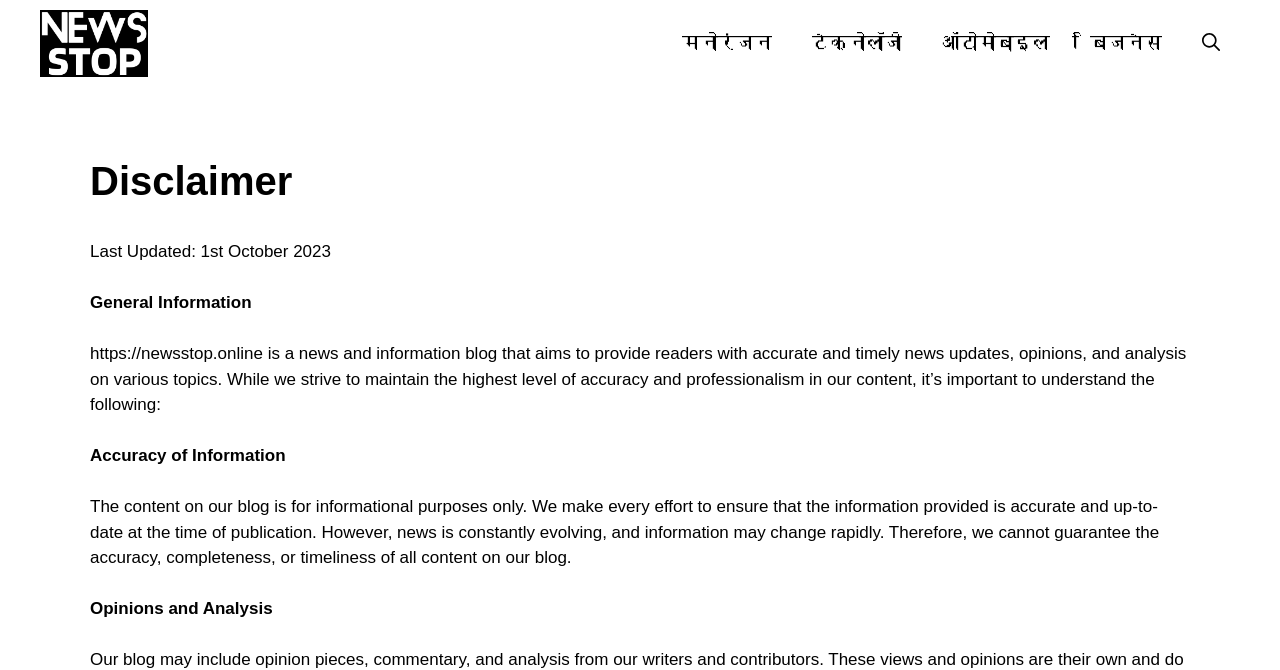From the details in the image, provide a thorough response to the question: What is the name of the website?

The name of the website can be found in the banner section at the top of the webpage, where it says 'newsstop'.